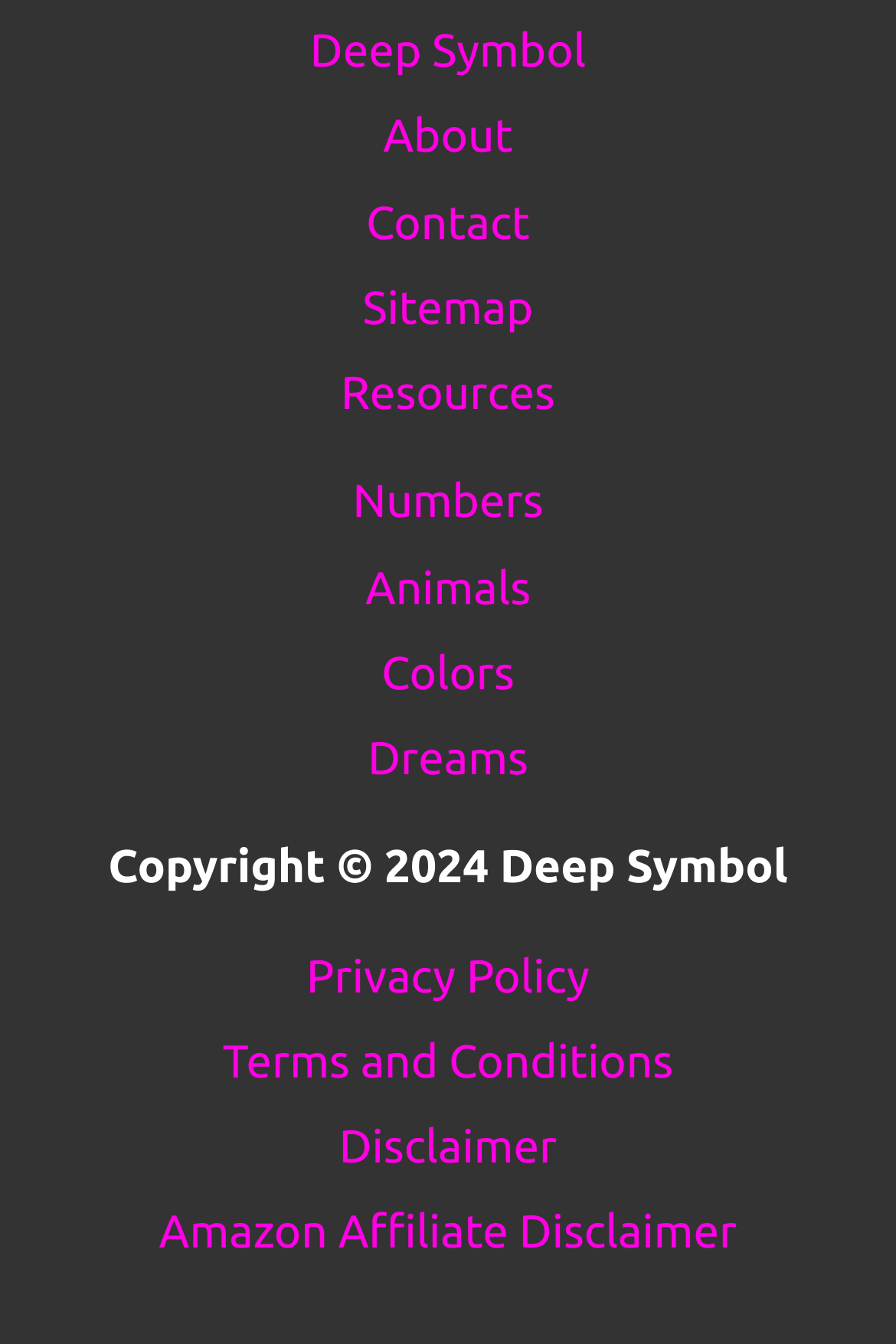Please provide the bounding box coordinates for the element that needs to be clicked to perform the instruction: "view About page". The coordinates must consist of four float numbers between 0 and 1, formatted as [left, top, right, bottom].

[0.376, 0.069, 0.624, 0.133]